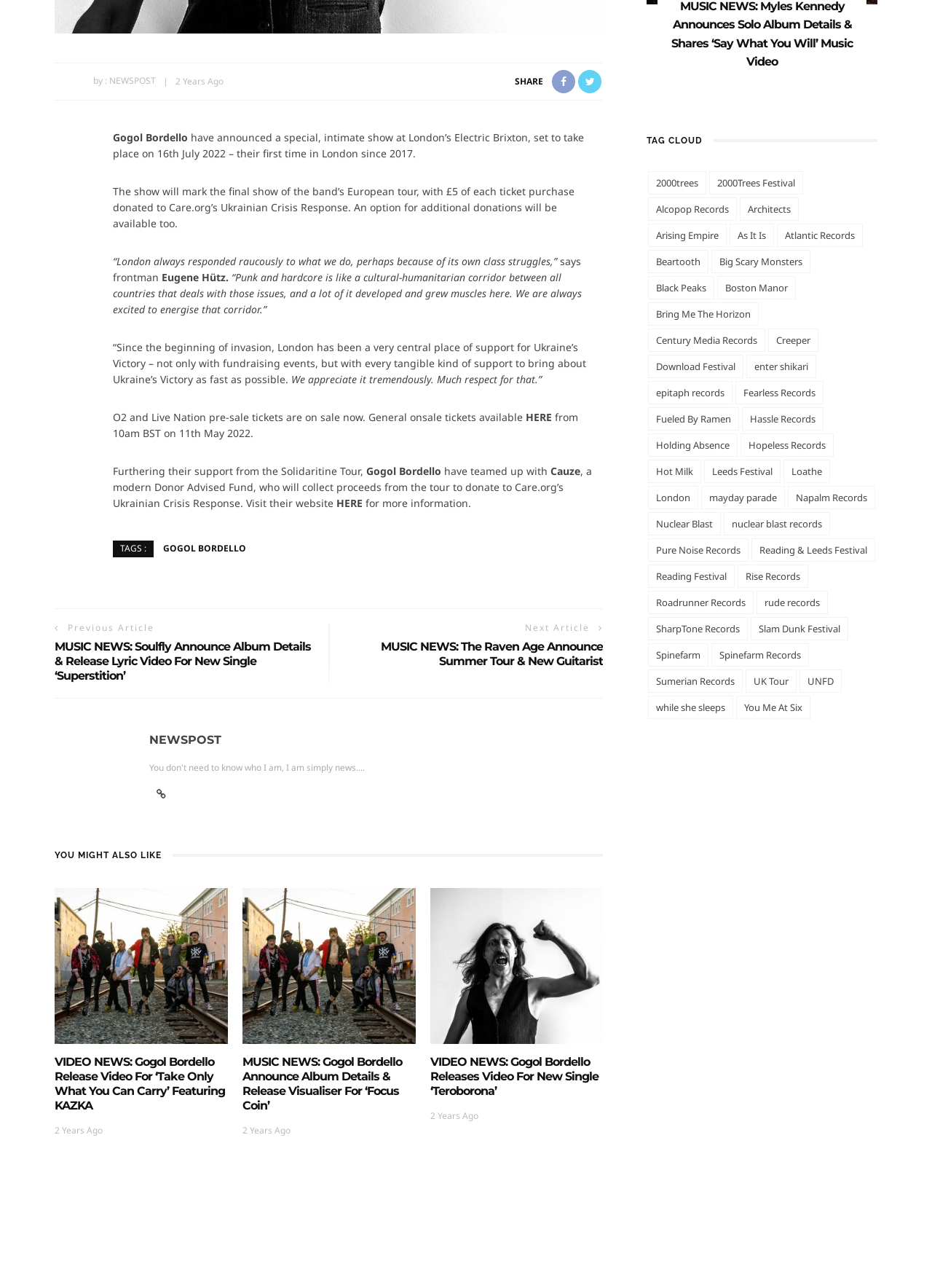What is the type of content on this webpage?
Using the image provided, answer with just one word or phrase.

Music news